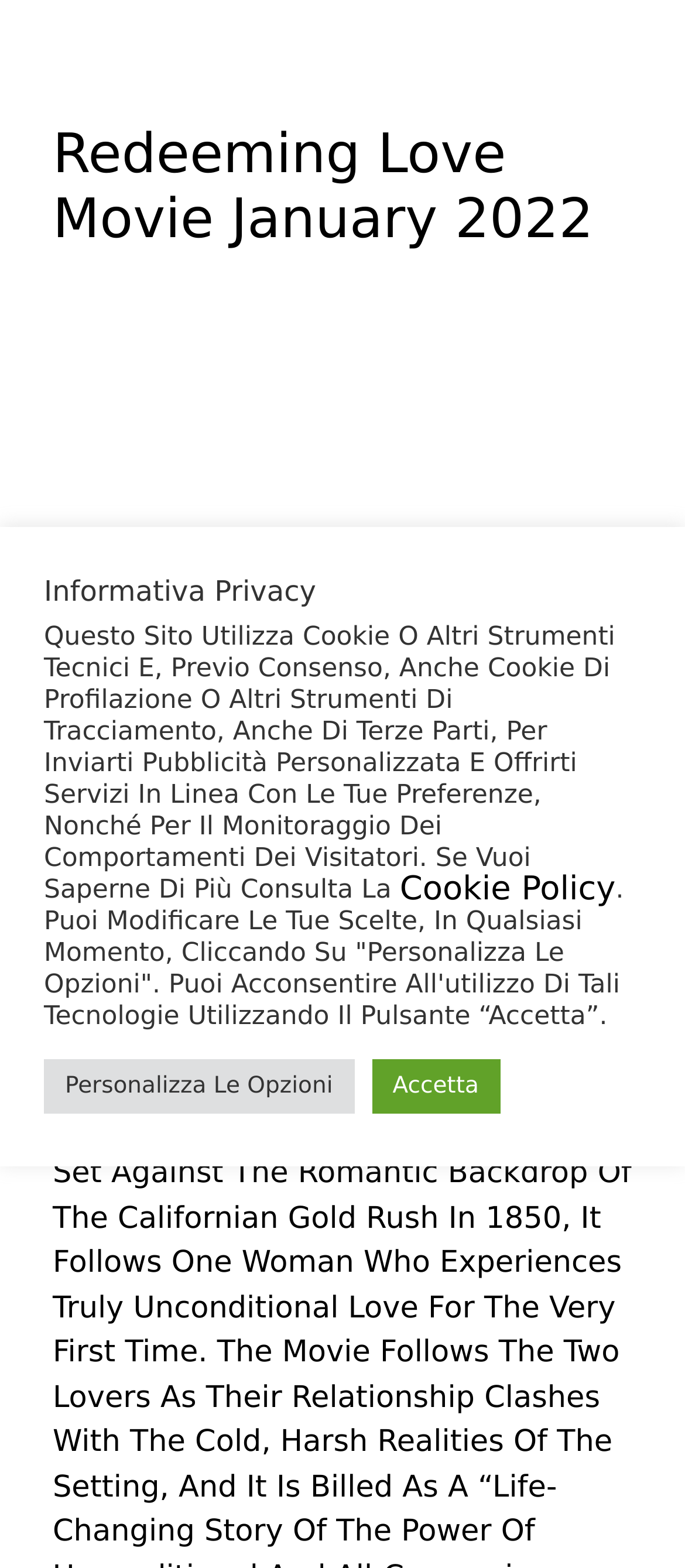Kindly respond to the following question with a single word or a brief phrase: 
How many buttons are there on the webpage?

2